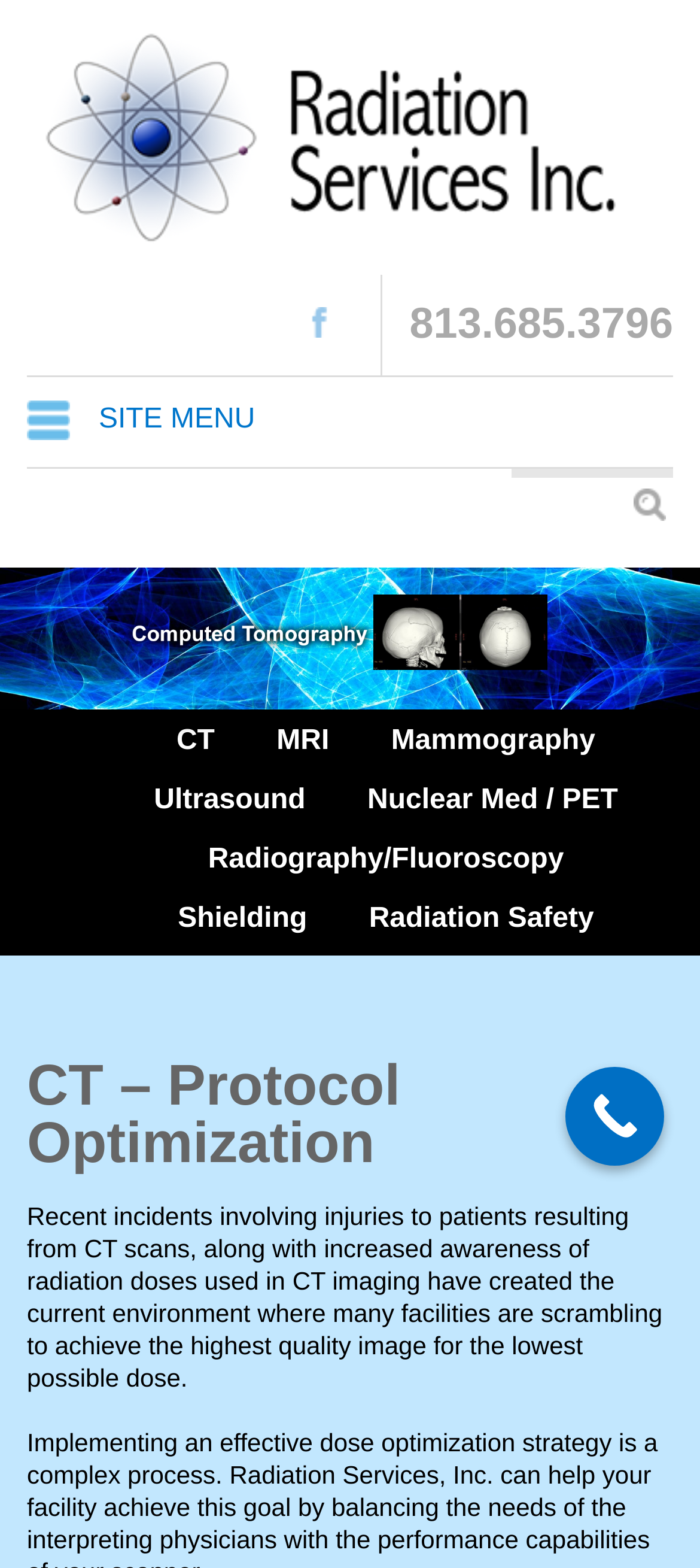Identify the bounding box coordinates of the clickable region required to complete the instruction: "Click on the 'CT' link". The coordinates should be given as four float numbers within the range of 0 and 1, i.e., [left, top, right, bottom].

[0.226, 0.458, 0.332, 0.49]